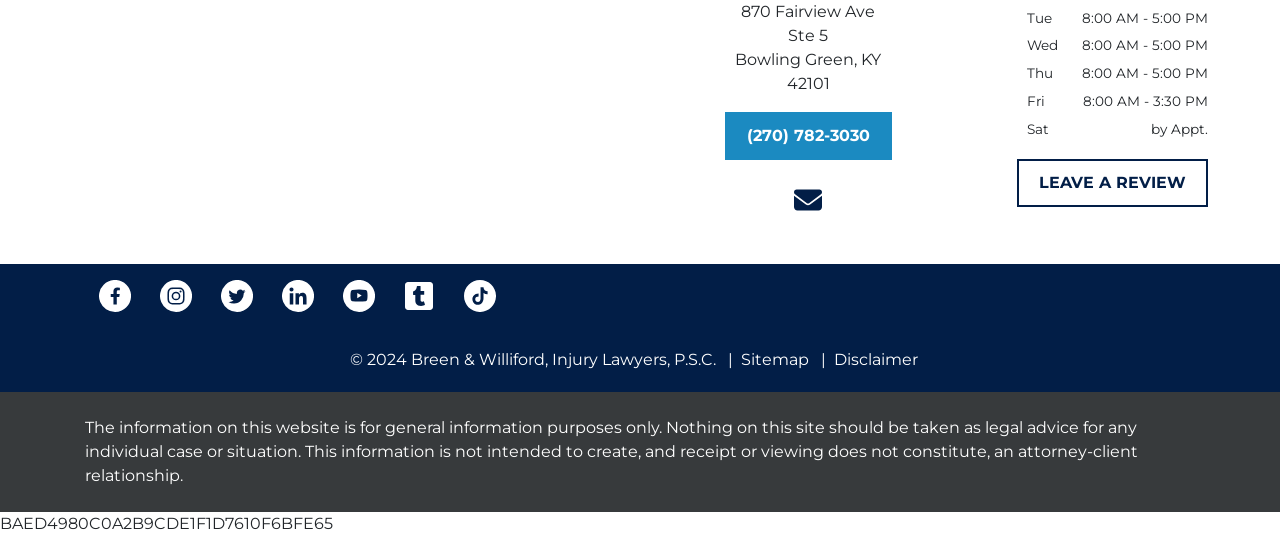Find the bounding box coordinates for the area that must be clicked to perform this action: "Leave a review".

[0.794, 0.297, 0.943, 0.387]